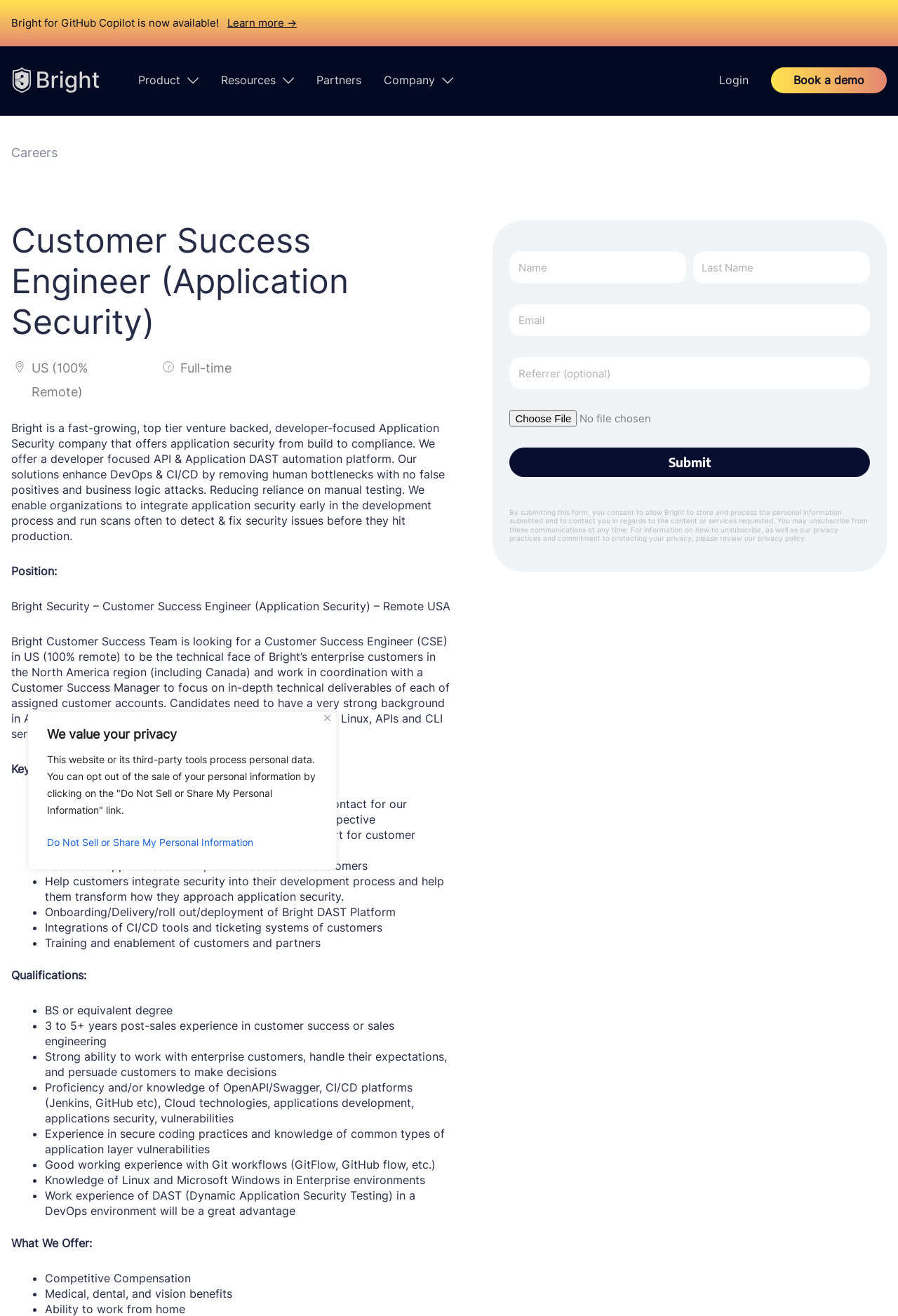Please determine the bounding box coordinates of the element's region to click for the following instruction: "go to ABOUT".

None